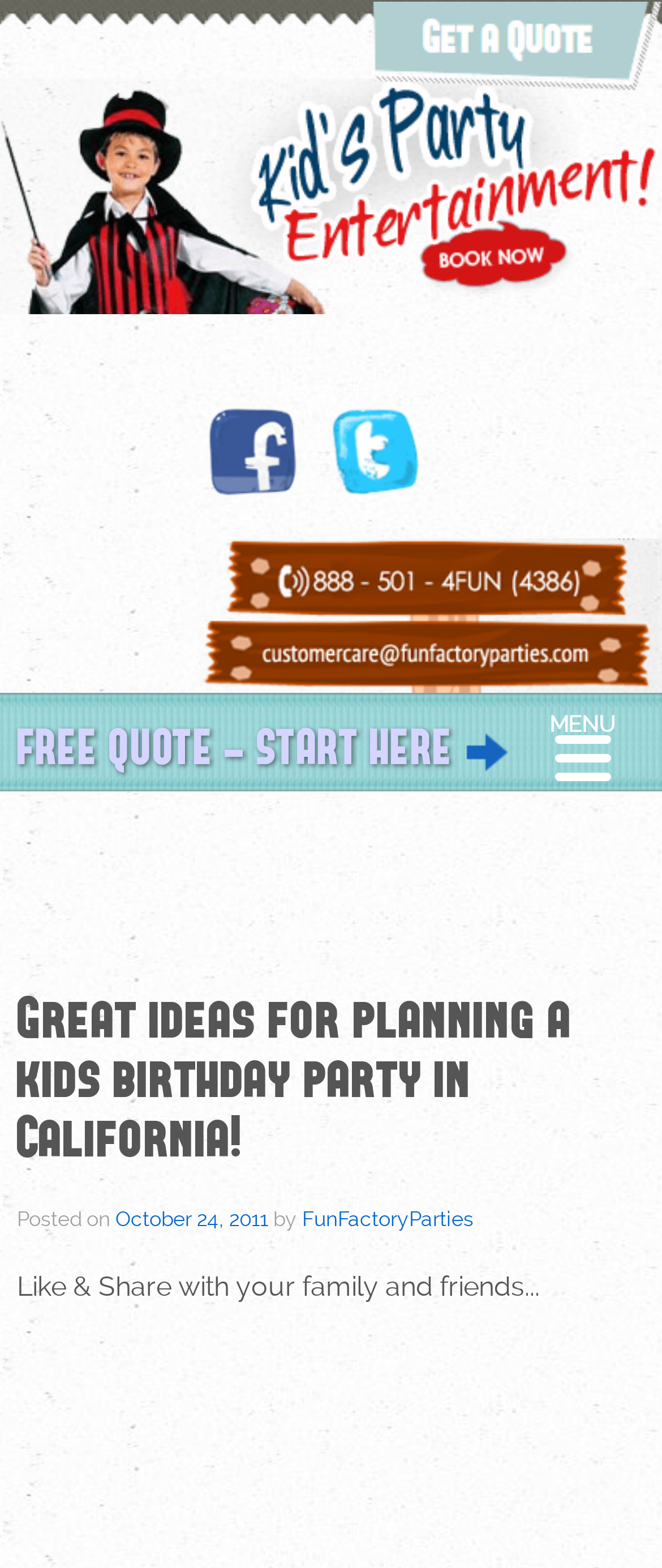Please provide a one-word or phrase answer to the question: 
What is the name of the company providing kids' party entertainment?

Fun Factory Parties